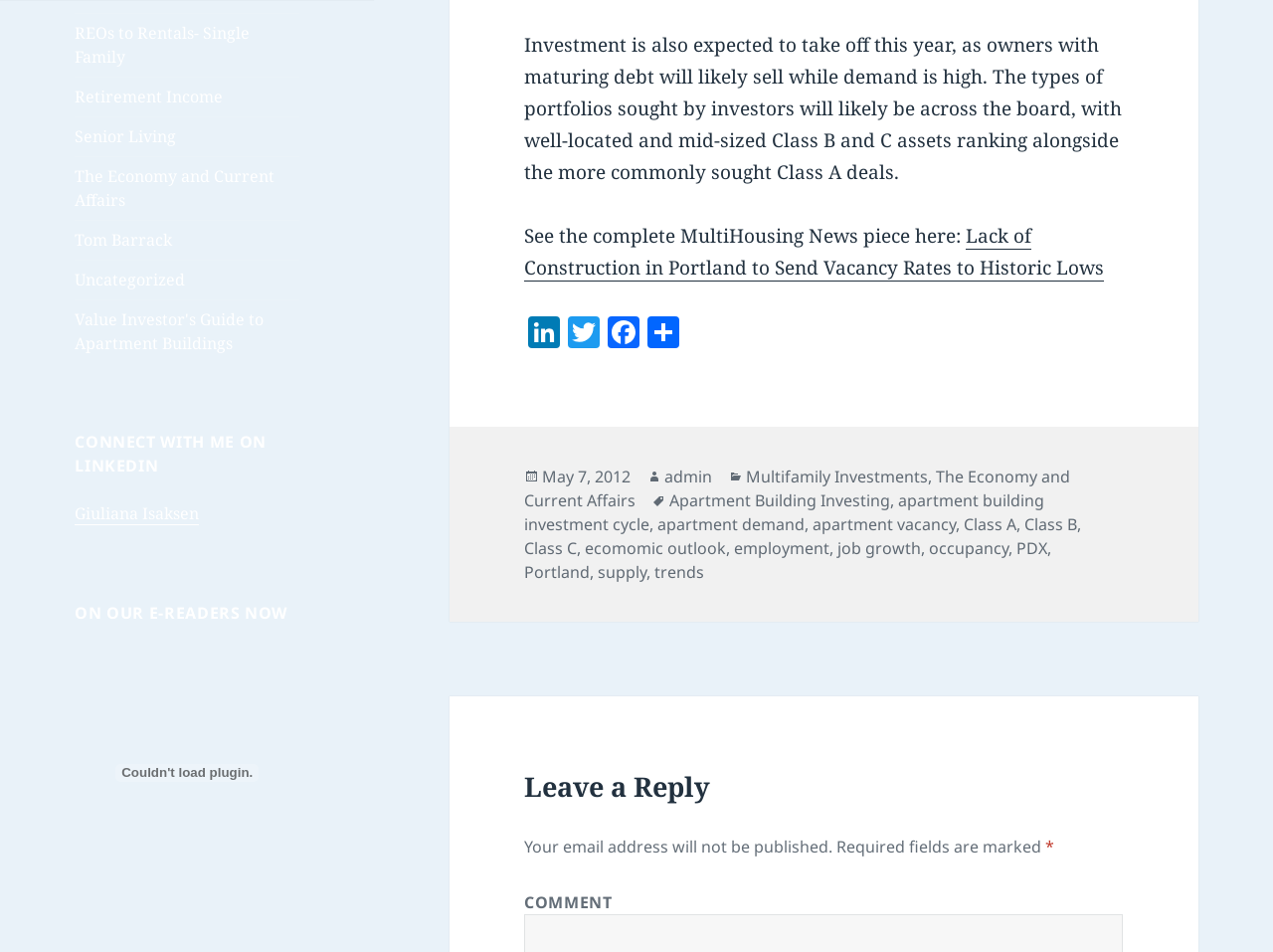Given the description of a UI element: "The Economy and Current Affairs", identify the bounding box coordinates of the matching element in the webpage screenshot.

[0.059, 0.174, 0.216, 0.222]